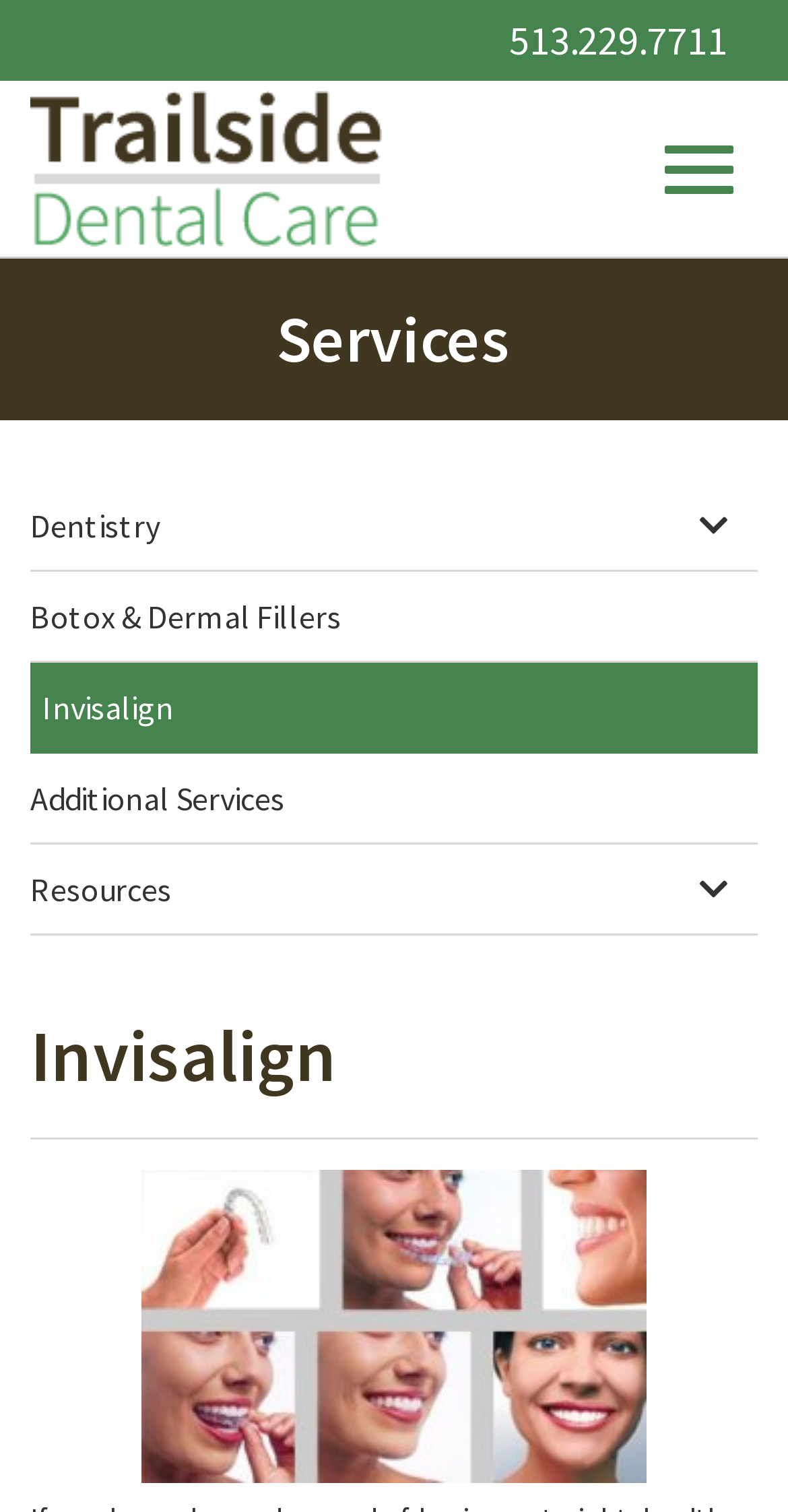Please identify the bounding box coordinates of the clickable element to fulfill the following instruction: "Call the office". The coordinates should be four float numbers between 0 and 1, i.e., [left, top, right, bottom].

[0.646, 0.0, 0.923, 0.053]